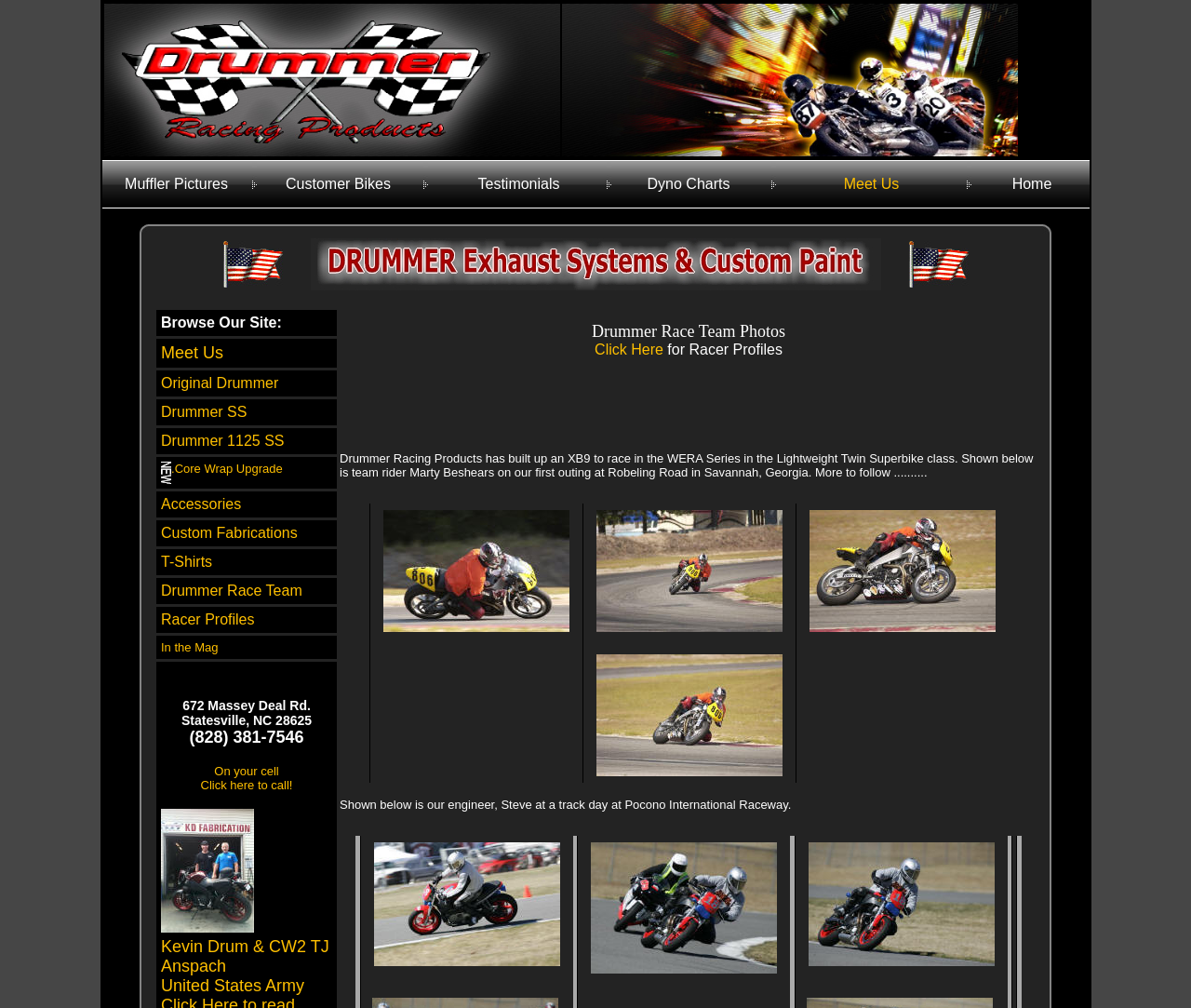How many images are on the webpage?
Based on the image, give a one-word or short phrase answer.

3